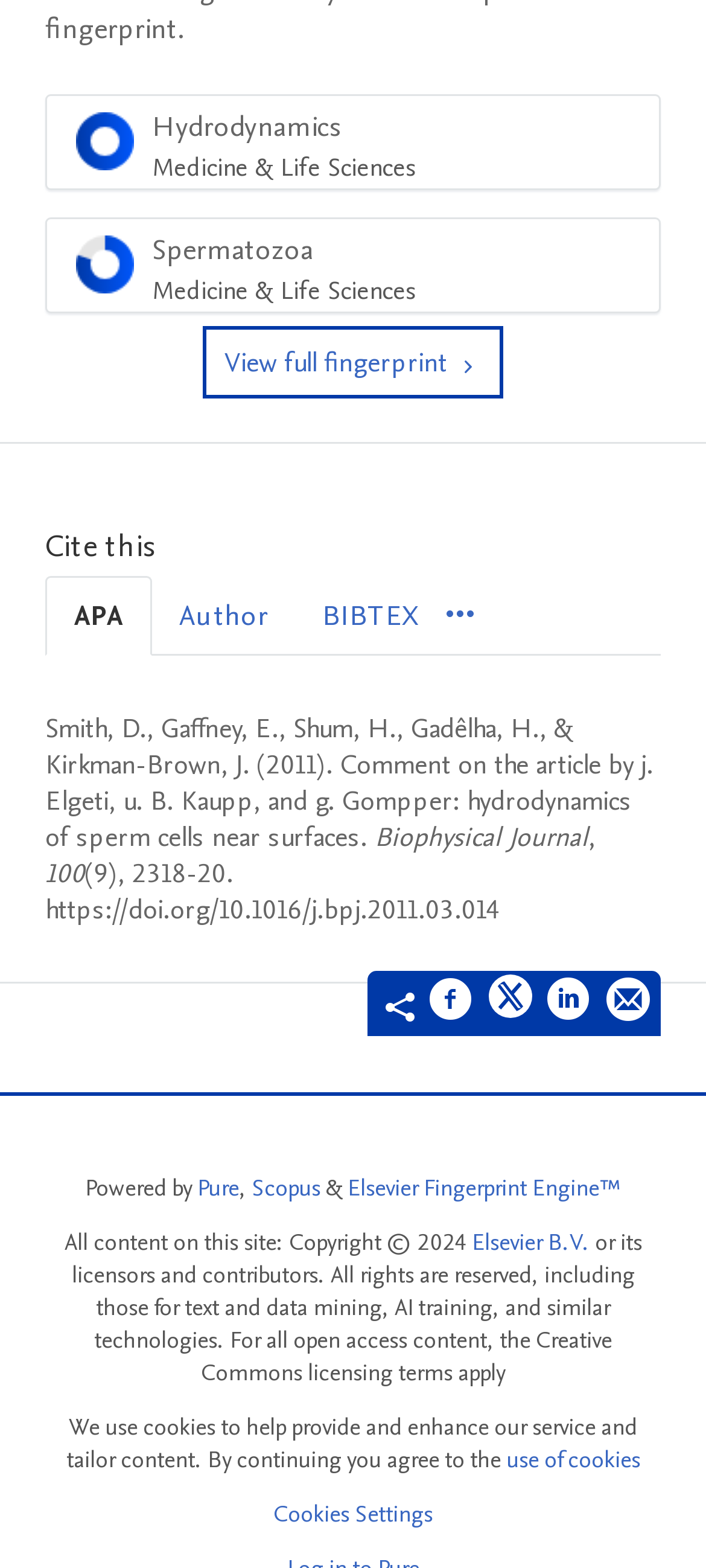Specify the bounding box coordinates (top-left x, top-left y, bottom-right x, bottom-right y) of the UI element in the screenshot that matches this description: Cookies Settings

[0.387, 0.957, 0.613, 0.975]